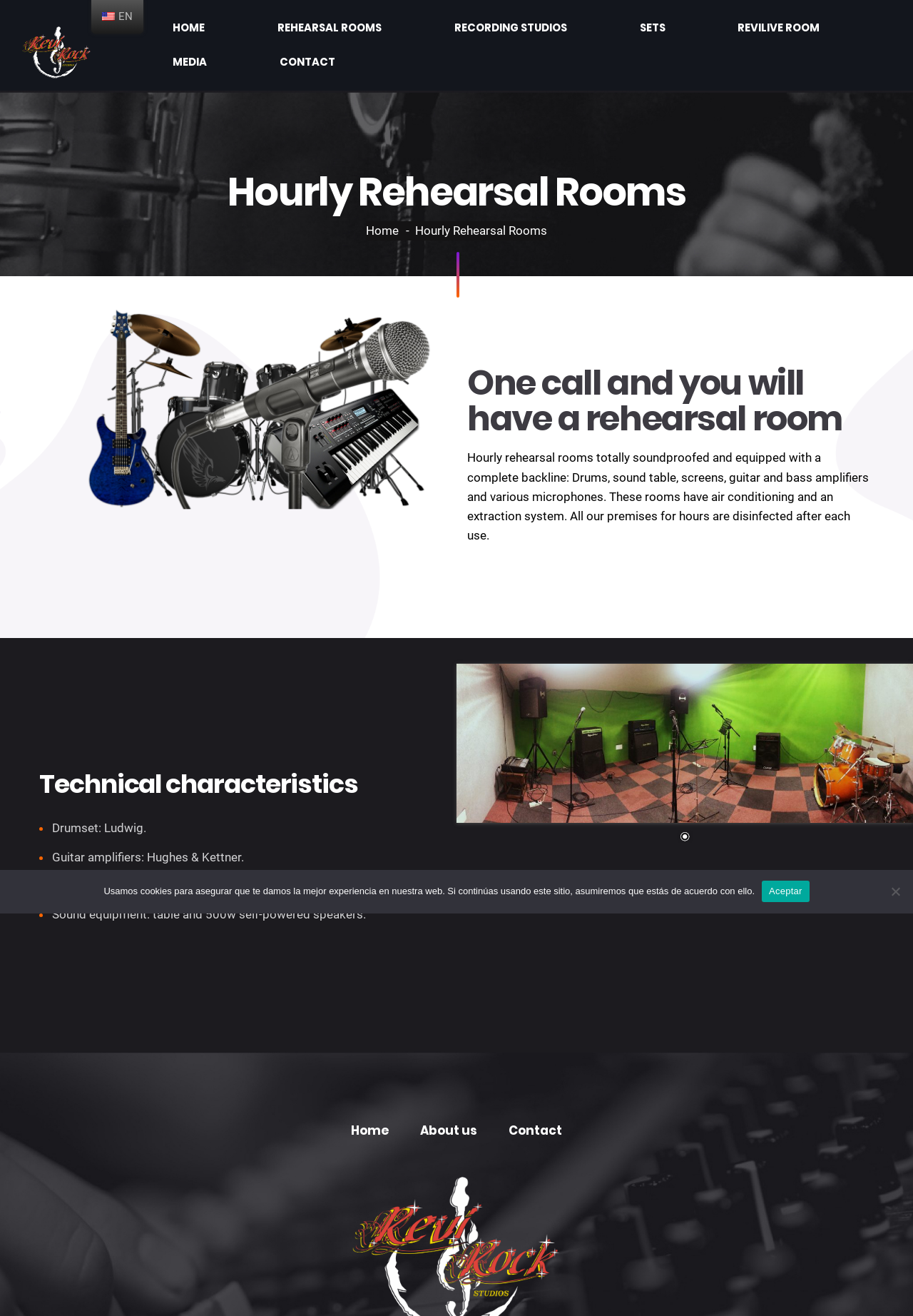Please find the bounding box coordinates of the element that you should click to achieve the following instruction: "Go to the CONTACT page". The coordinates should be presented as four float numbers between 0 and 1: [left, top, right, bottom].

[0.894, 0.014, 0.952, 0.034]